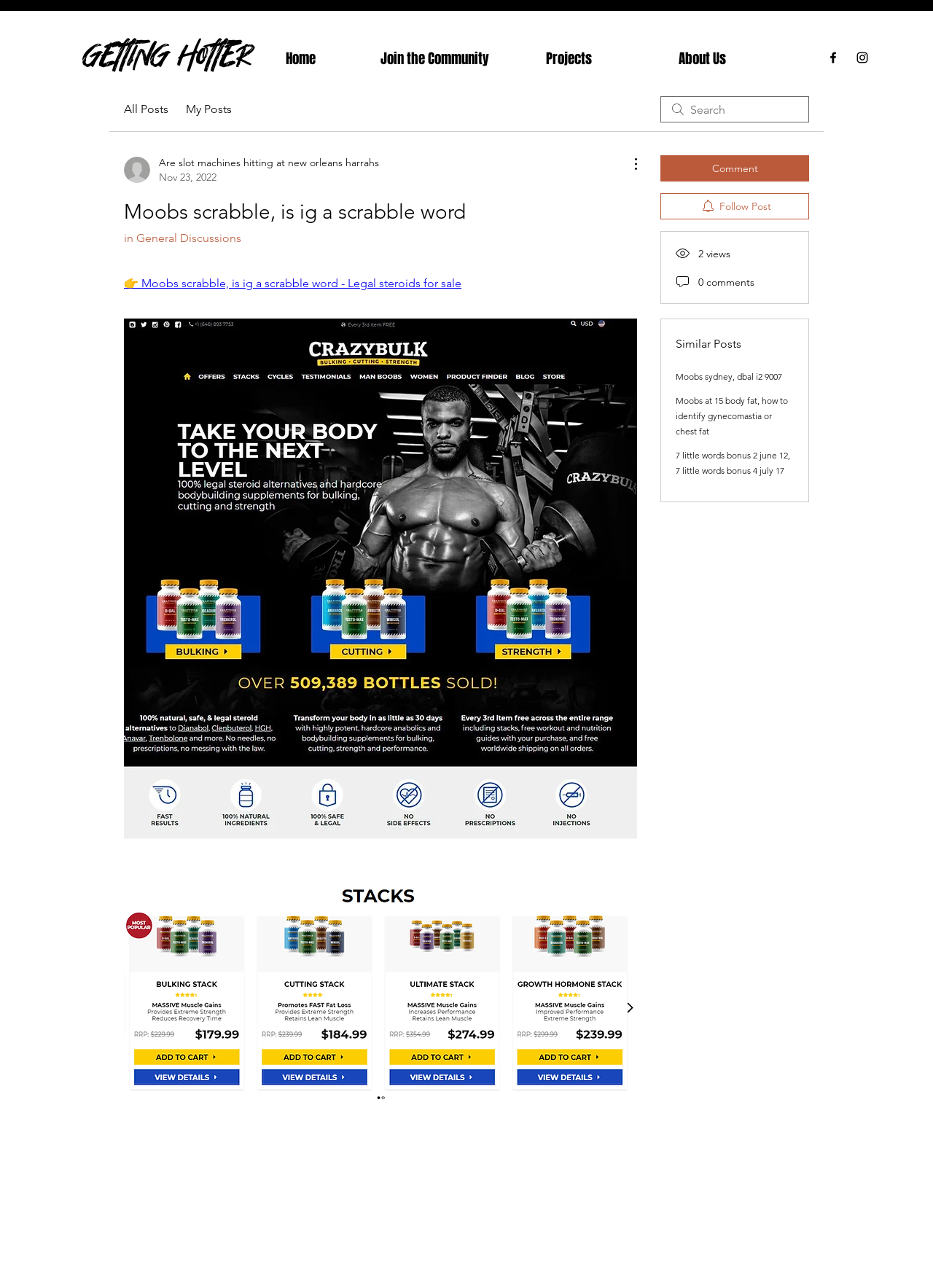Give a one-word or short phrase answer to the question: 
How many navigation links are there in the site navigation?

5